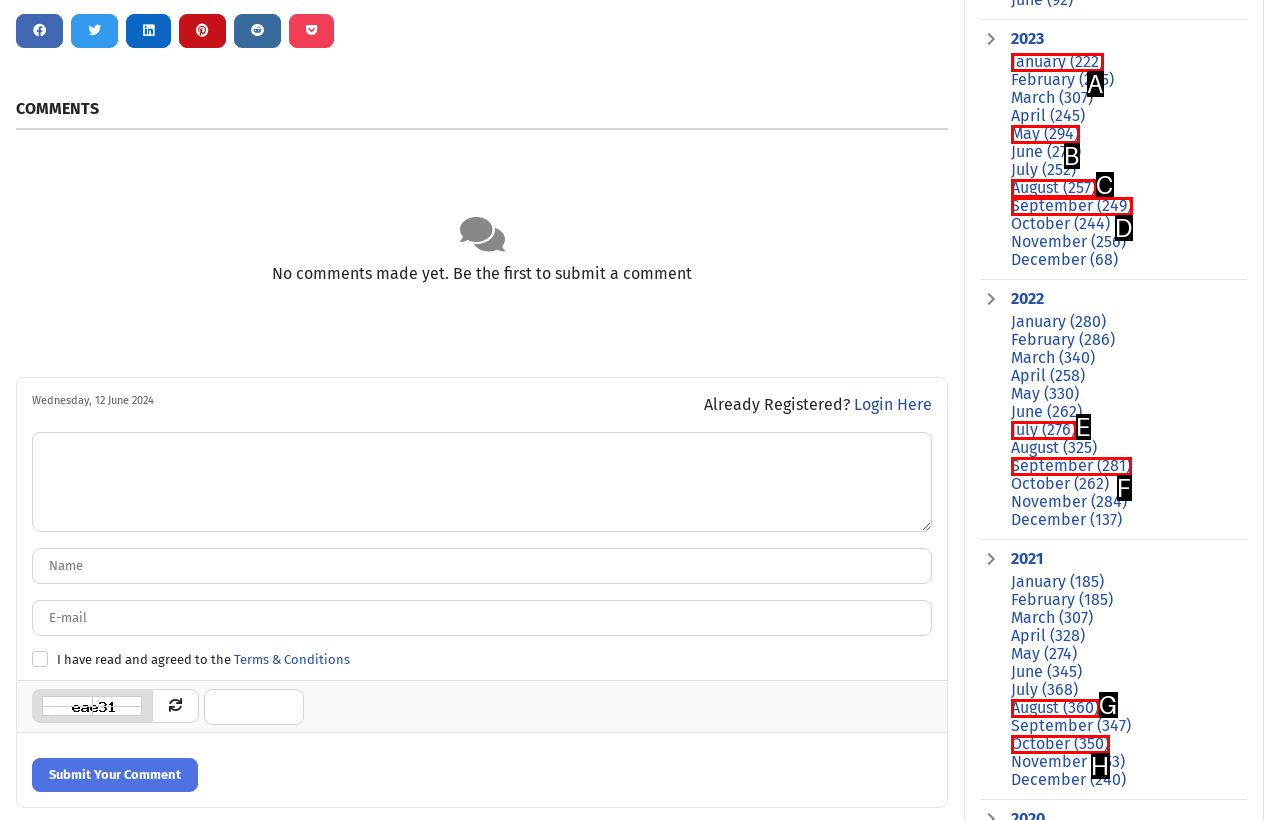Identify the letter of the UI element needed to carry out the task: Select a month from the archive
Reply with the letter of the chosen option.

A